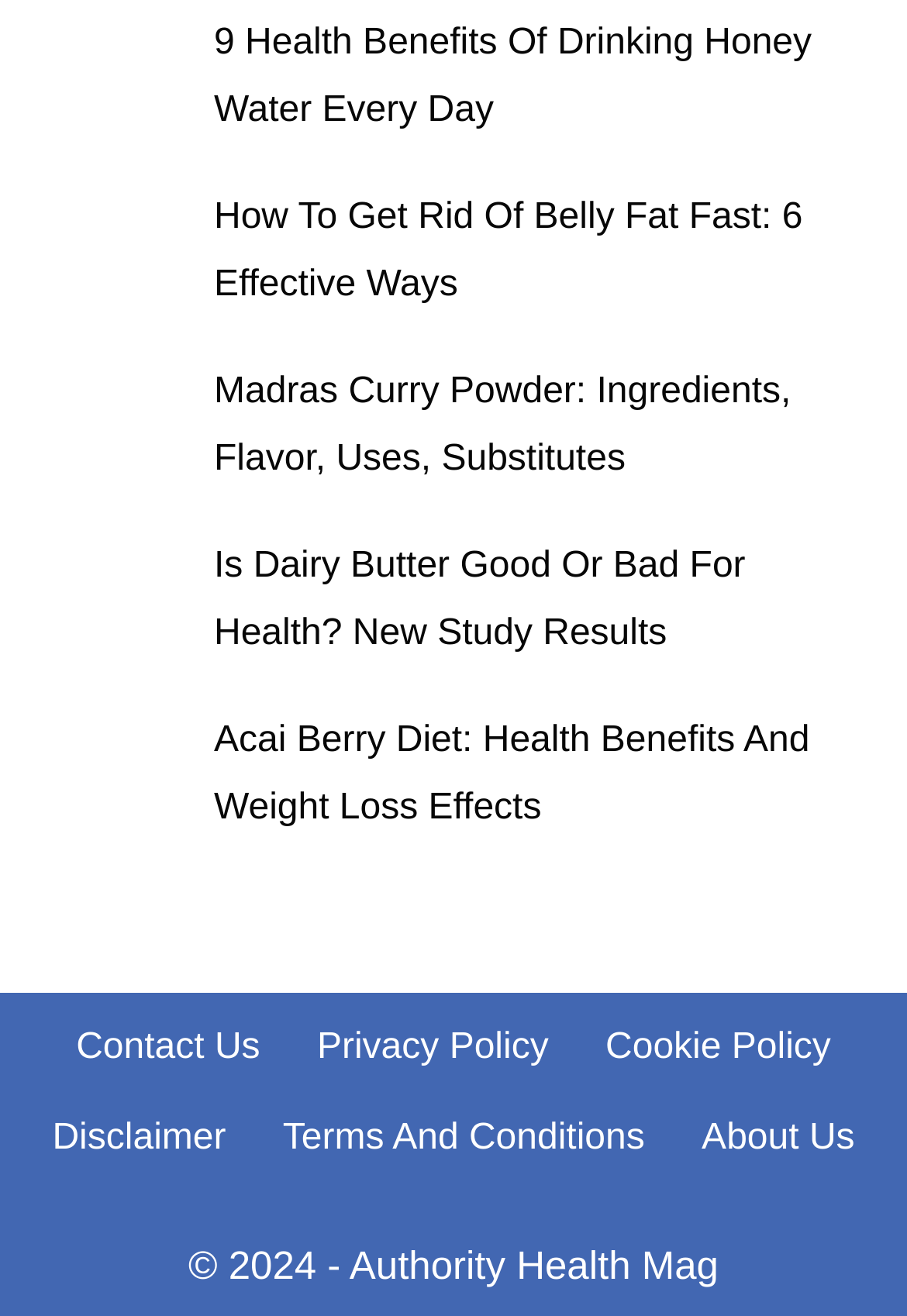Predict the bounding box for the UI component with the following description: "Cookie Policy".

[0.668, 0.782, 0.916, 0.812]